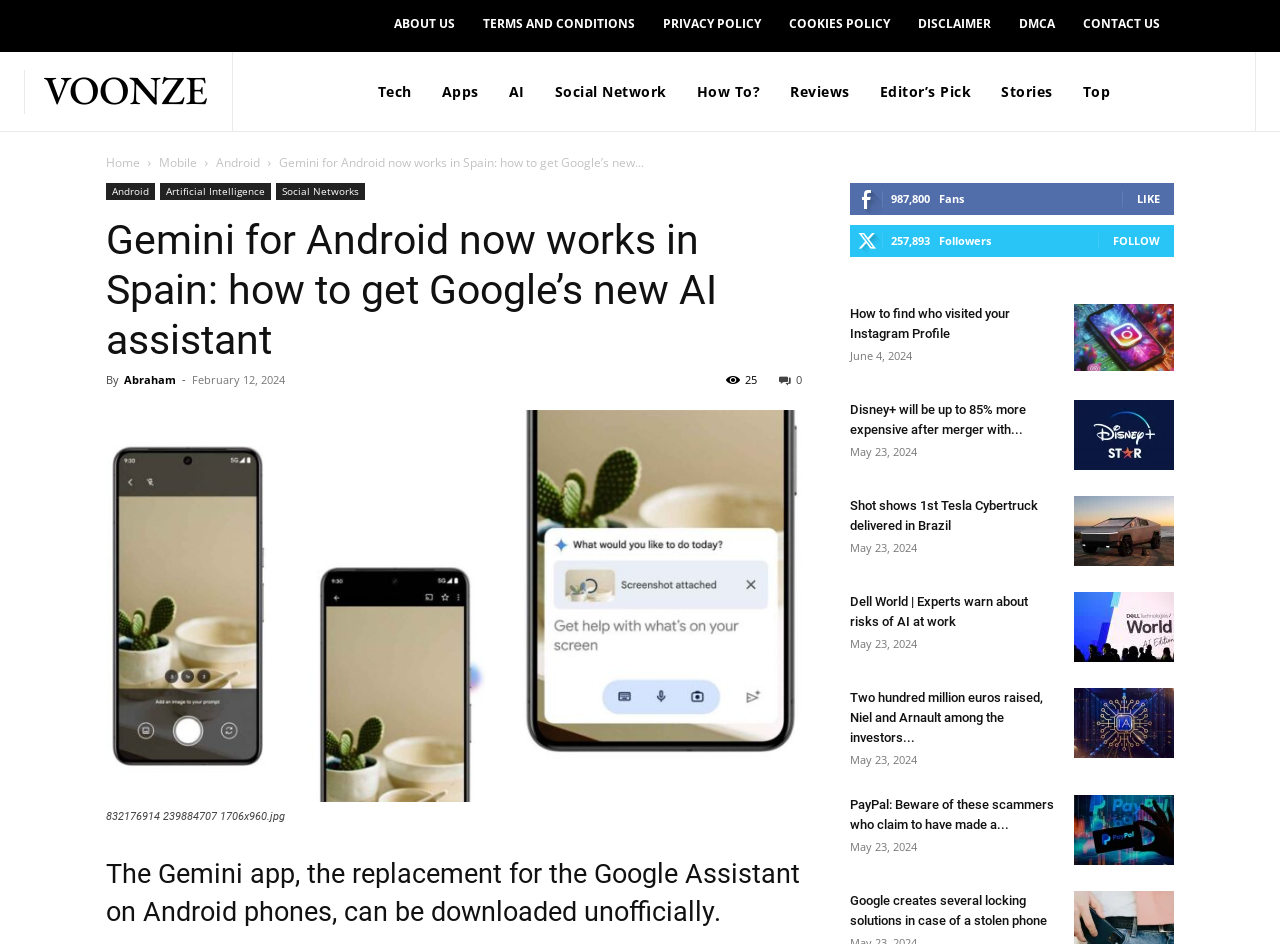Identify the bounding box coordinates of the clickable region to carry out the given instruction: "Read the article about Gemini for Android".

[0.218, 0.163, 0.503, 0.181]